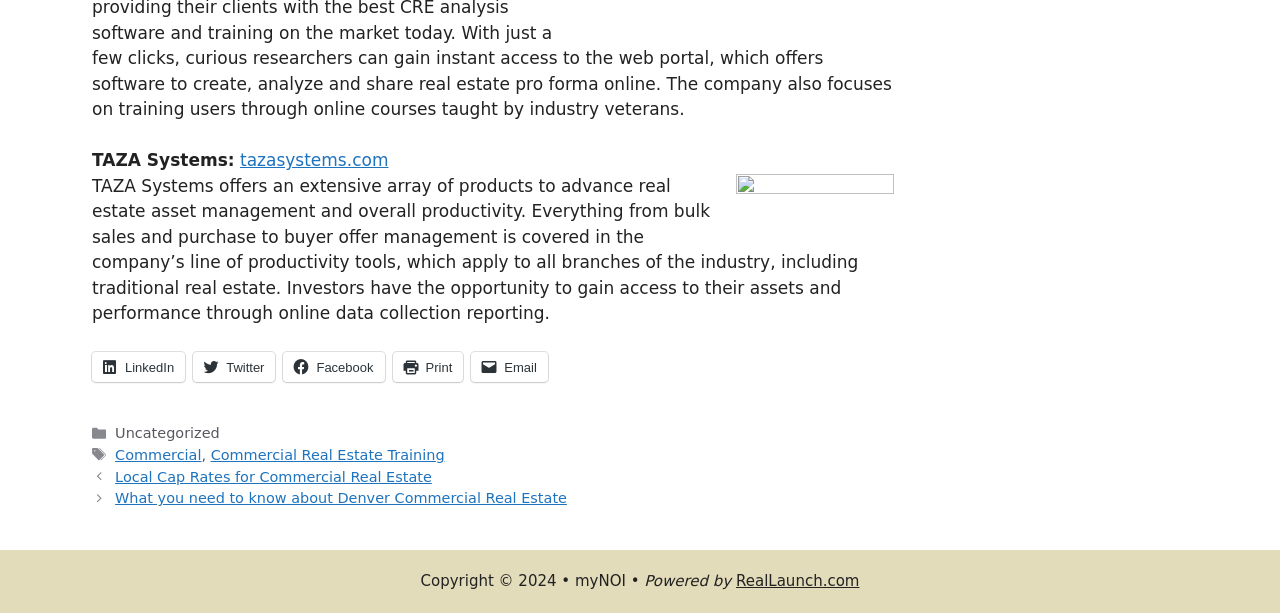Identify the bounding box coordinates for the region of the element that should be clicked to carry out the instruction: "View Local Cap Rates for Commercial Real Estate post". The bounding box coordinates should be four float numbers between 0 and 1, i.e., [left, top, right, bottom].

[0.09, 0.765, 0.337, 0.791]